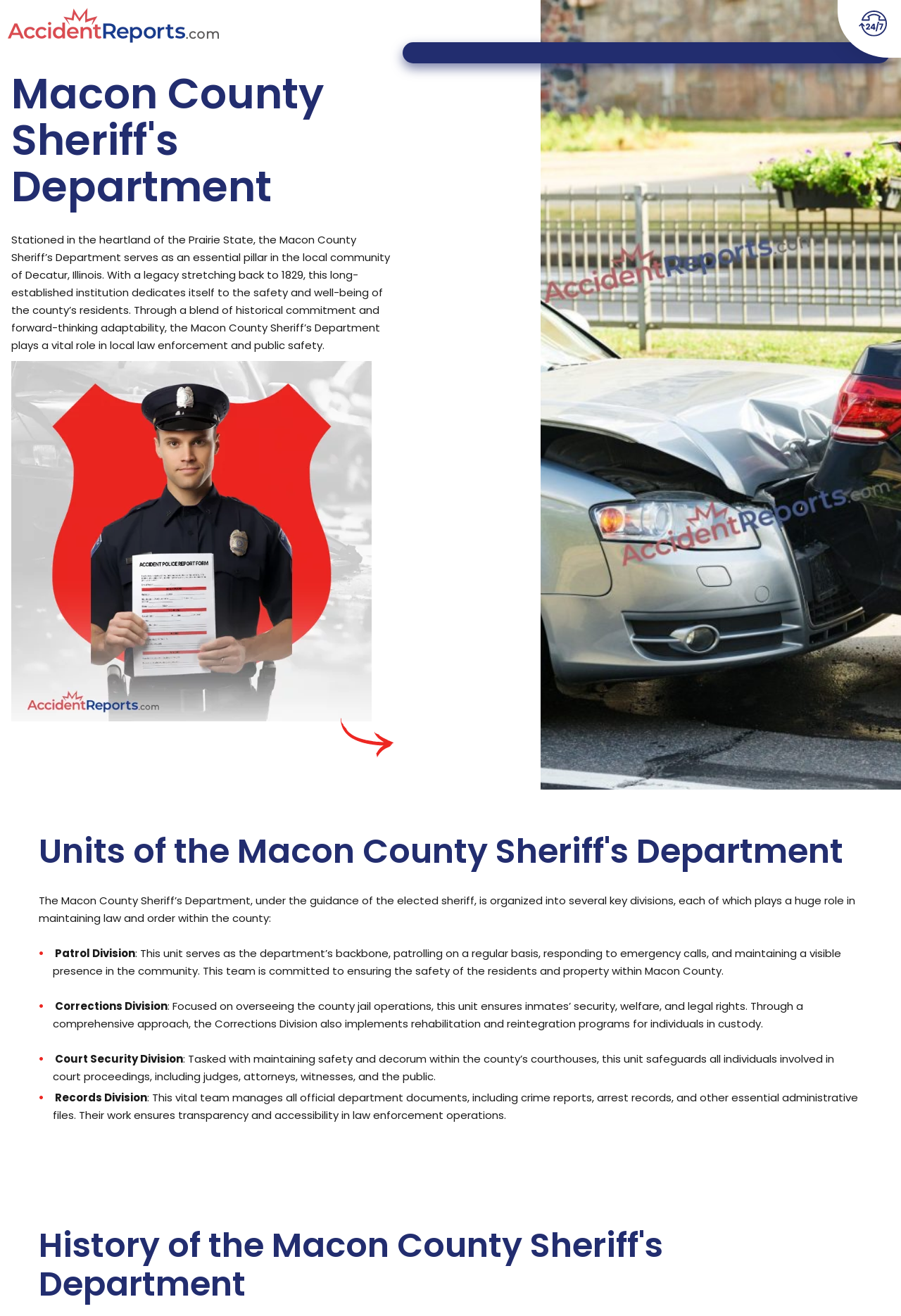Respond to the question below with a concise word or phrase:
How many divisions are mentioned on the webpage?

4